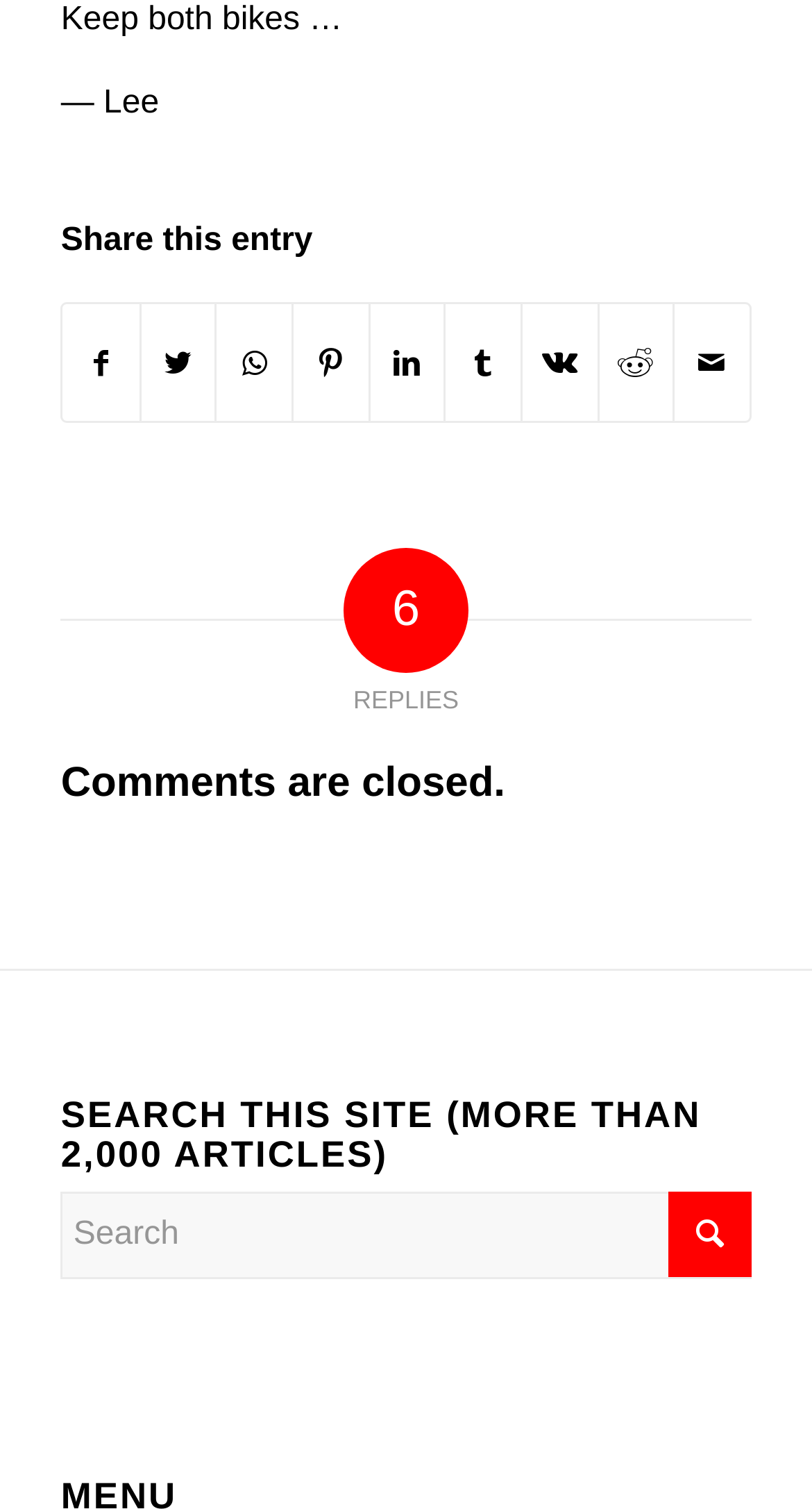Based on the provided description, "(216) 348-1700", find the bounding box of the corresponding UI element in the screenshot.

None